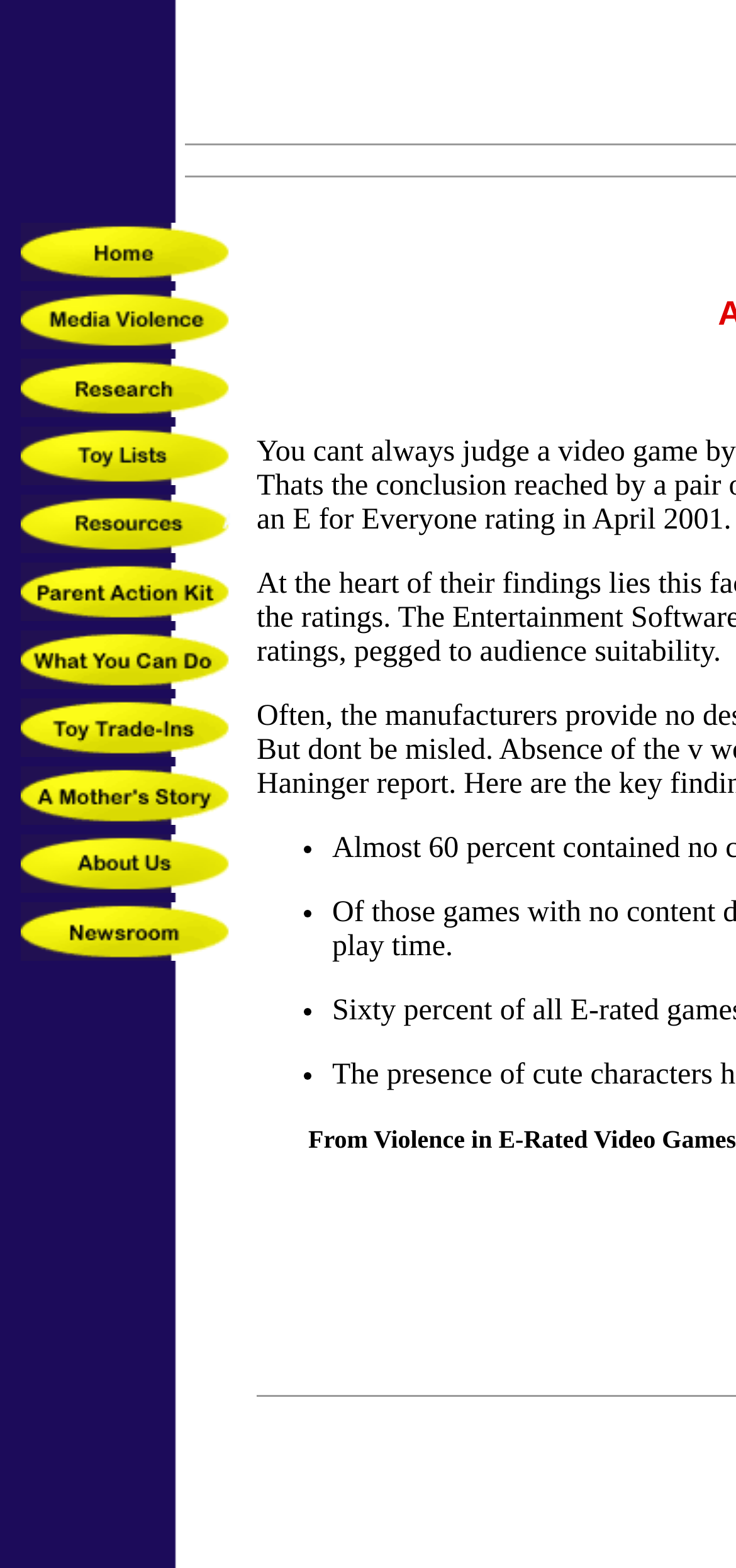Give a short answer to this question using one word or a phrase:
How many links are there in the main navigation menu?

11